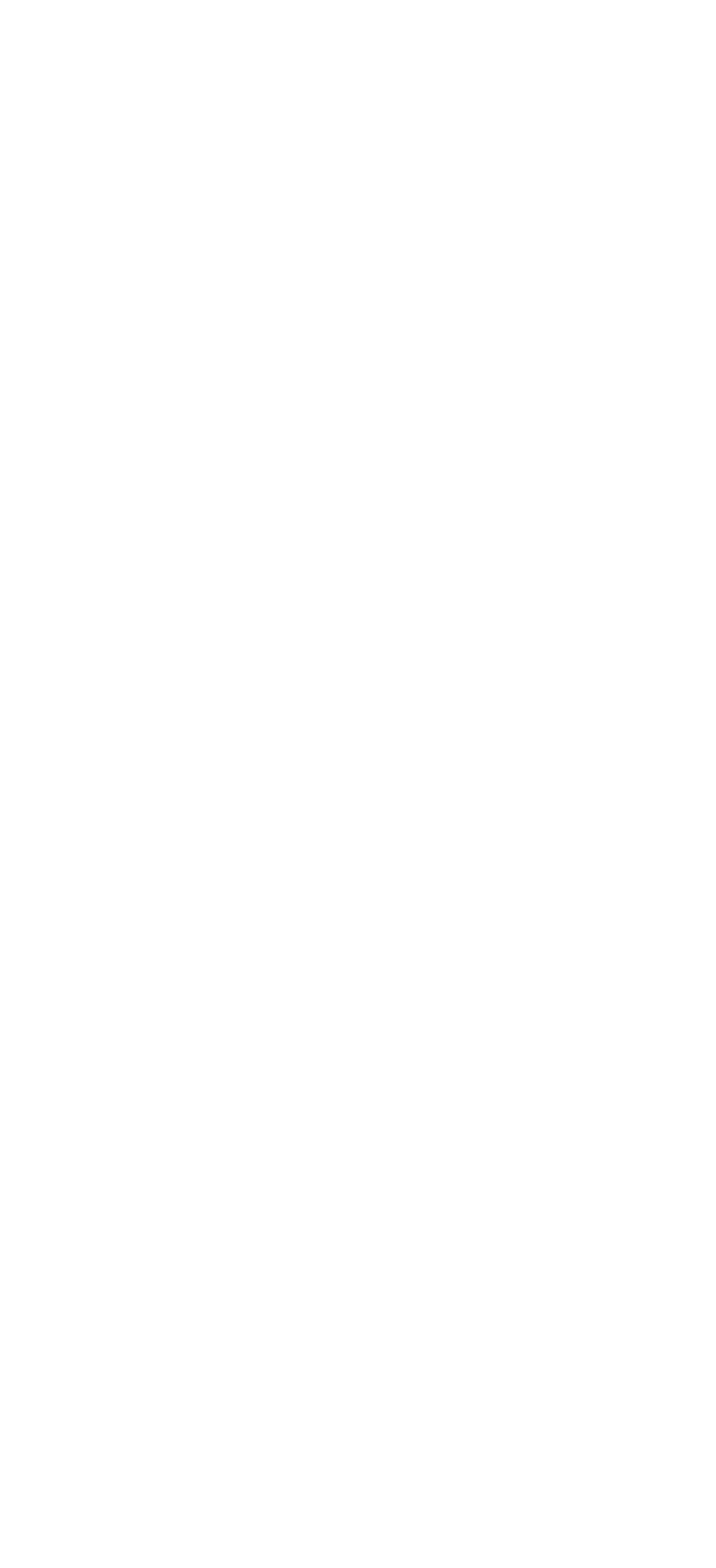Answer the question using only one word or a concise phrase: What is the first link on the webpage?

About us